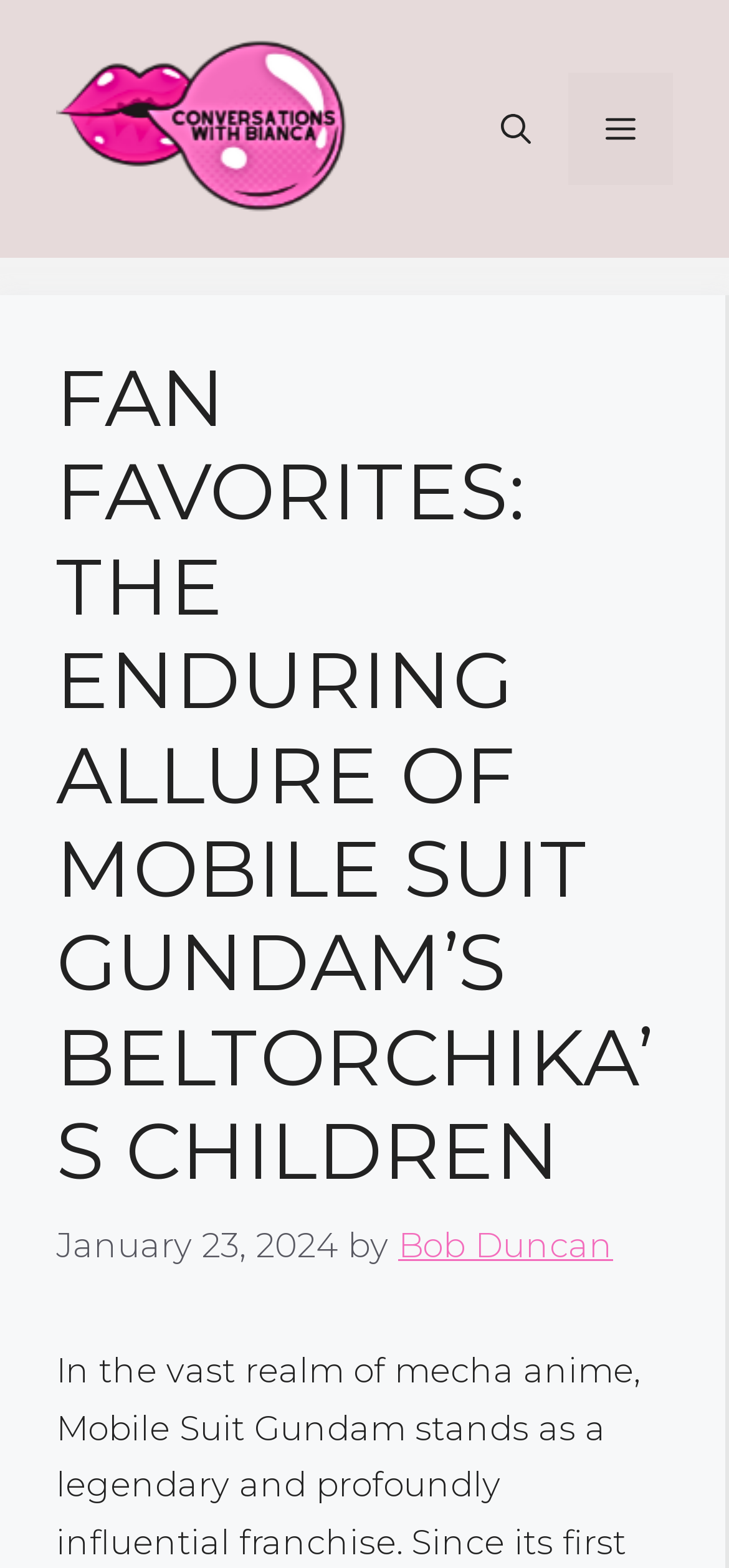Please respond in a single word or phrase: 
What is the name of the section where this article is located?

Fan Favorites